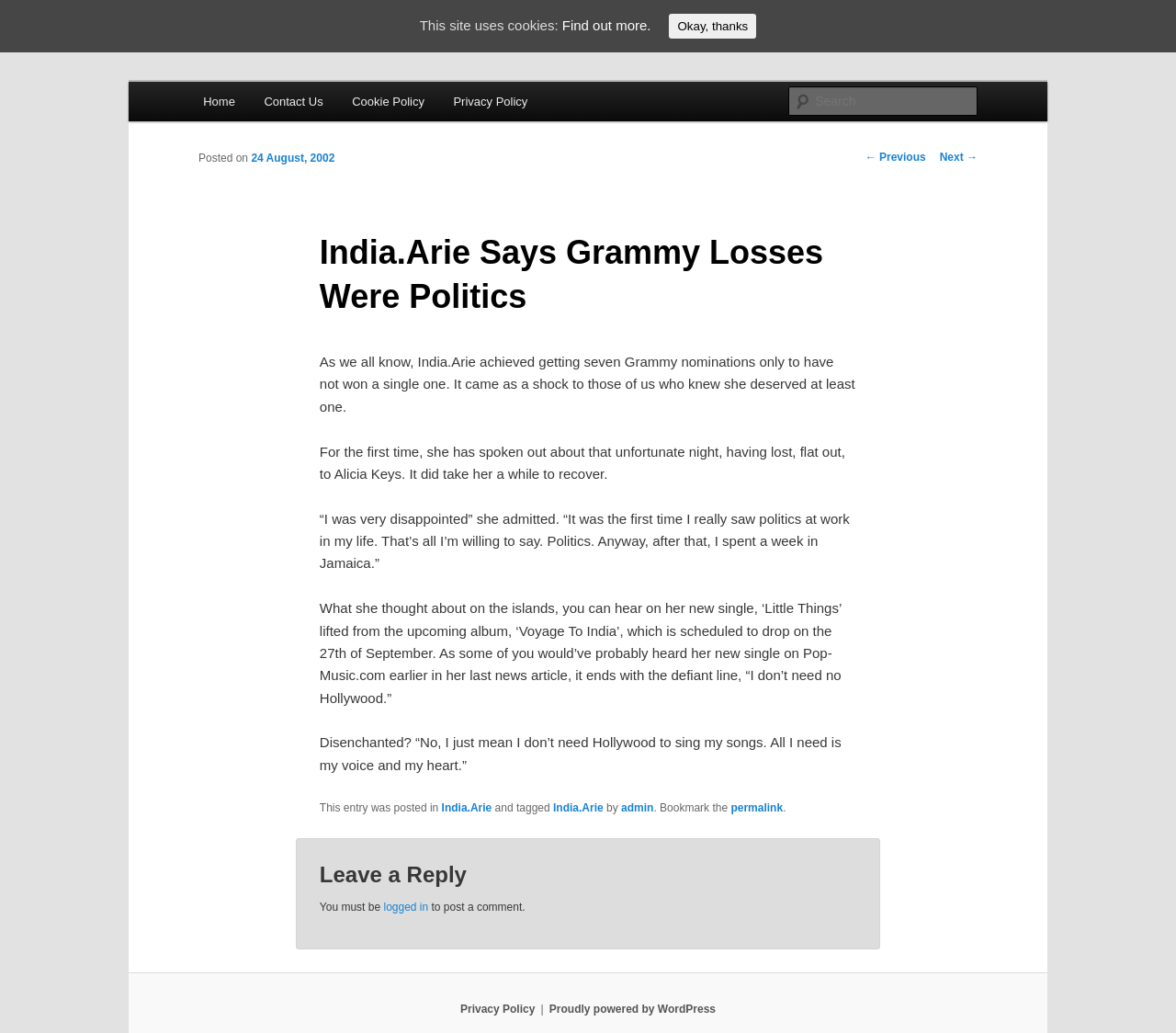Determine the bounding box coordinates of the UI element described by: "24 August, 2002".

[0.214, 0.147, 0.285, 0.159]